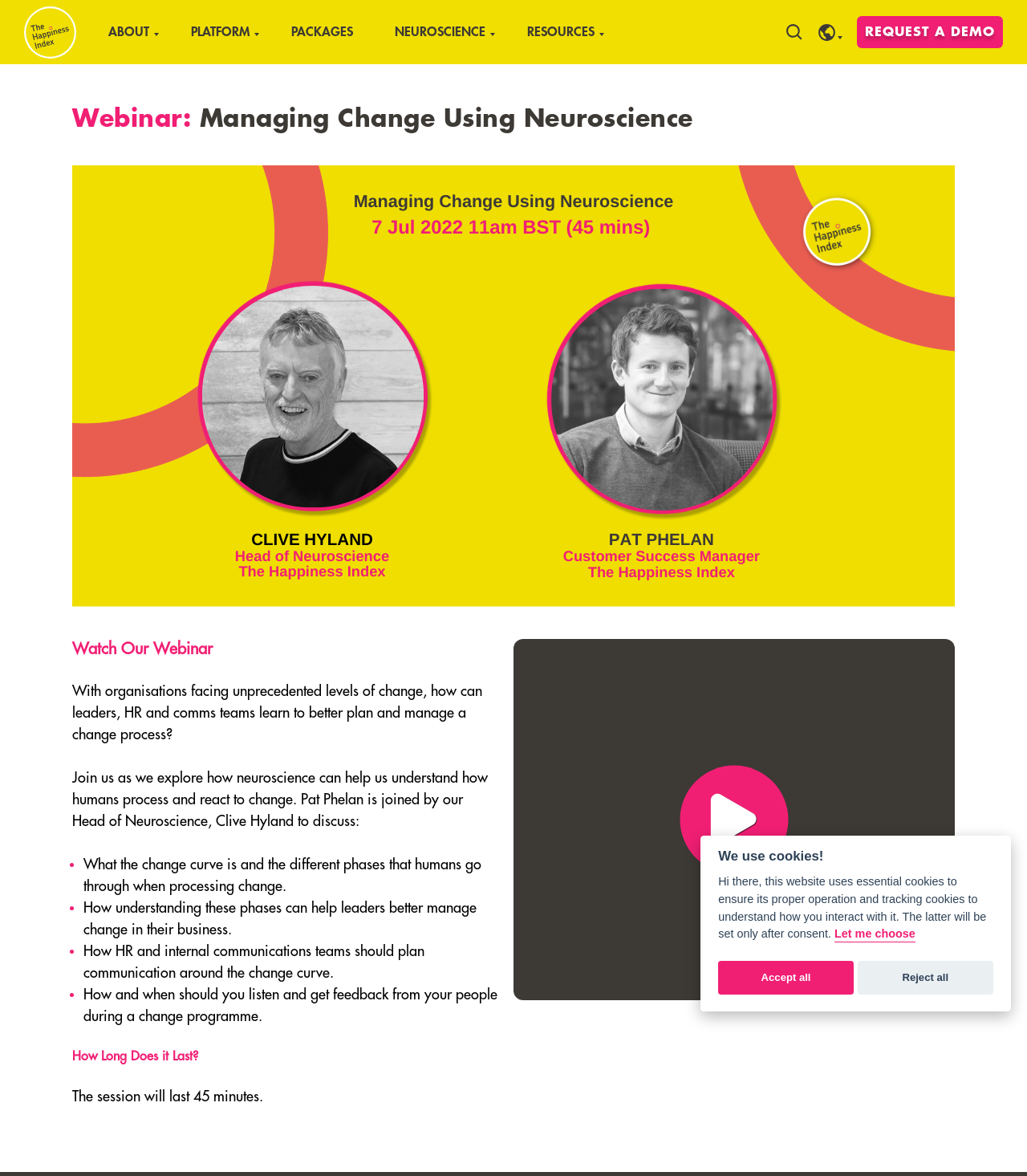What is the role of Clive Hyland in the webinar?
Relying on the image, give a concise answer in one word or a brief phrase.

Head of Neuroscience